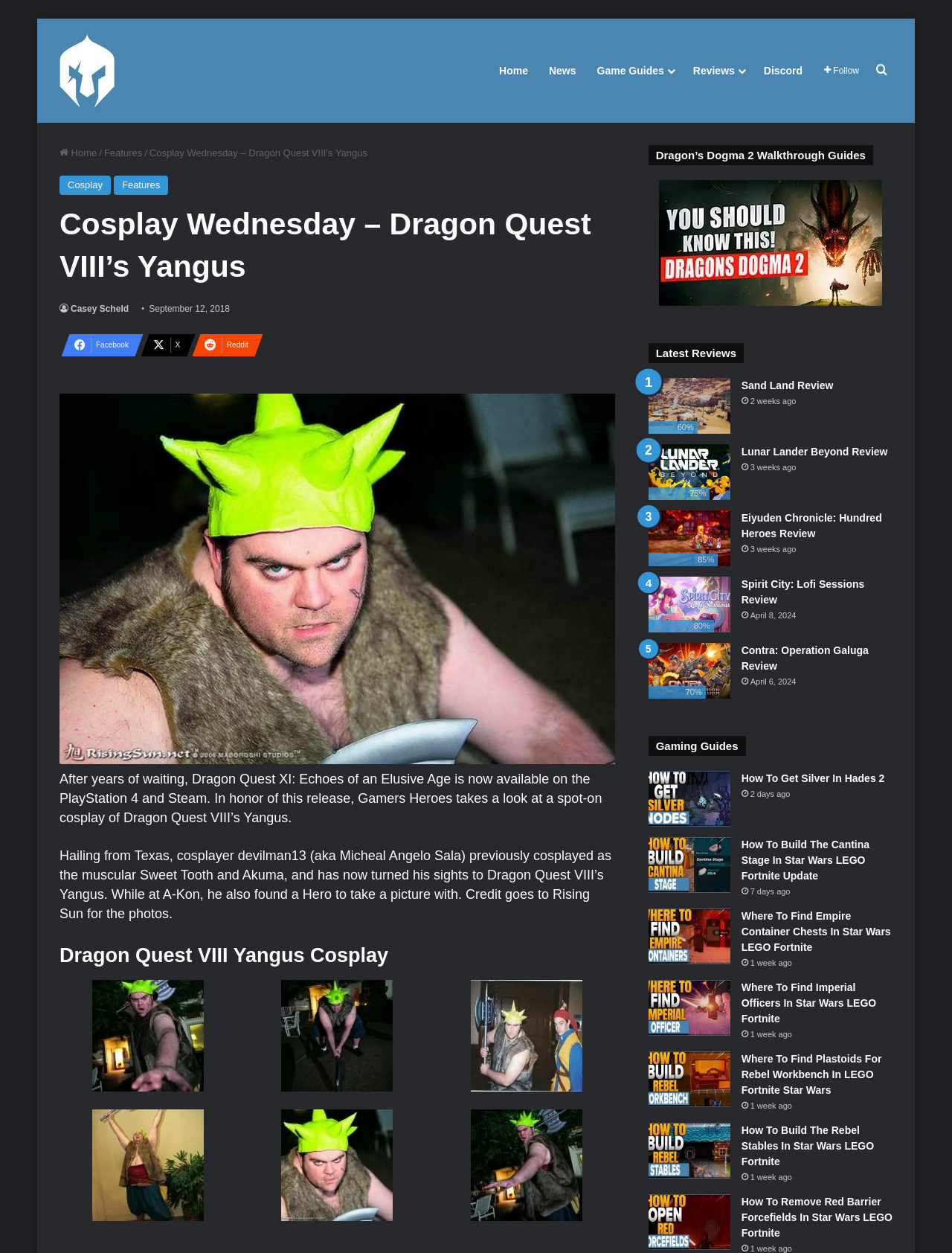What is the title of the article?
Based on the visual content, answer with a single word or a brief phrase.

Cosplay Wednesday – Dragon Quest VIII’s Yangus